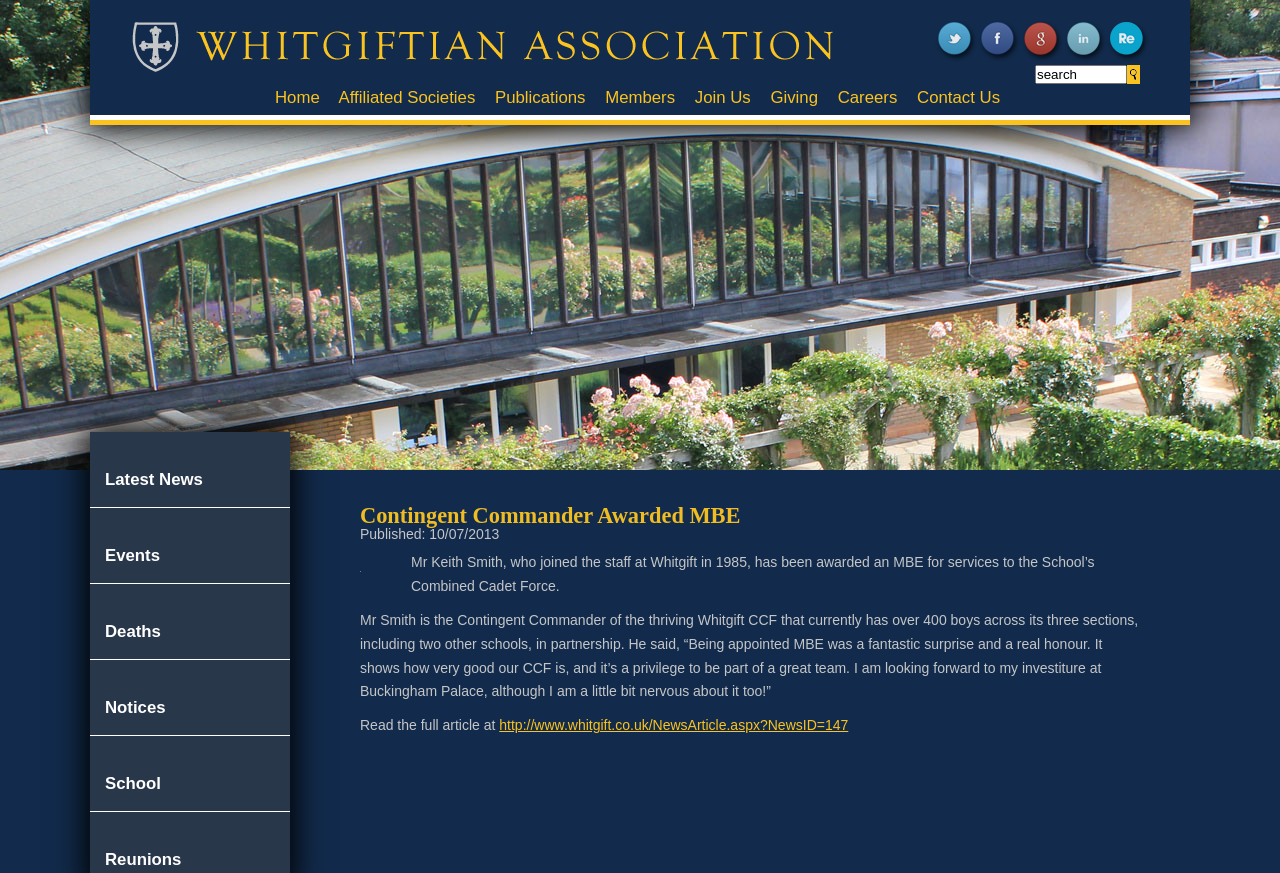Identify the bounding box coordinates of the section that should be clicked to achieve the task described: "Click Twitter".

[0.73, 0.057, 0.764, 0.076]